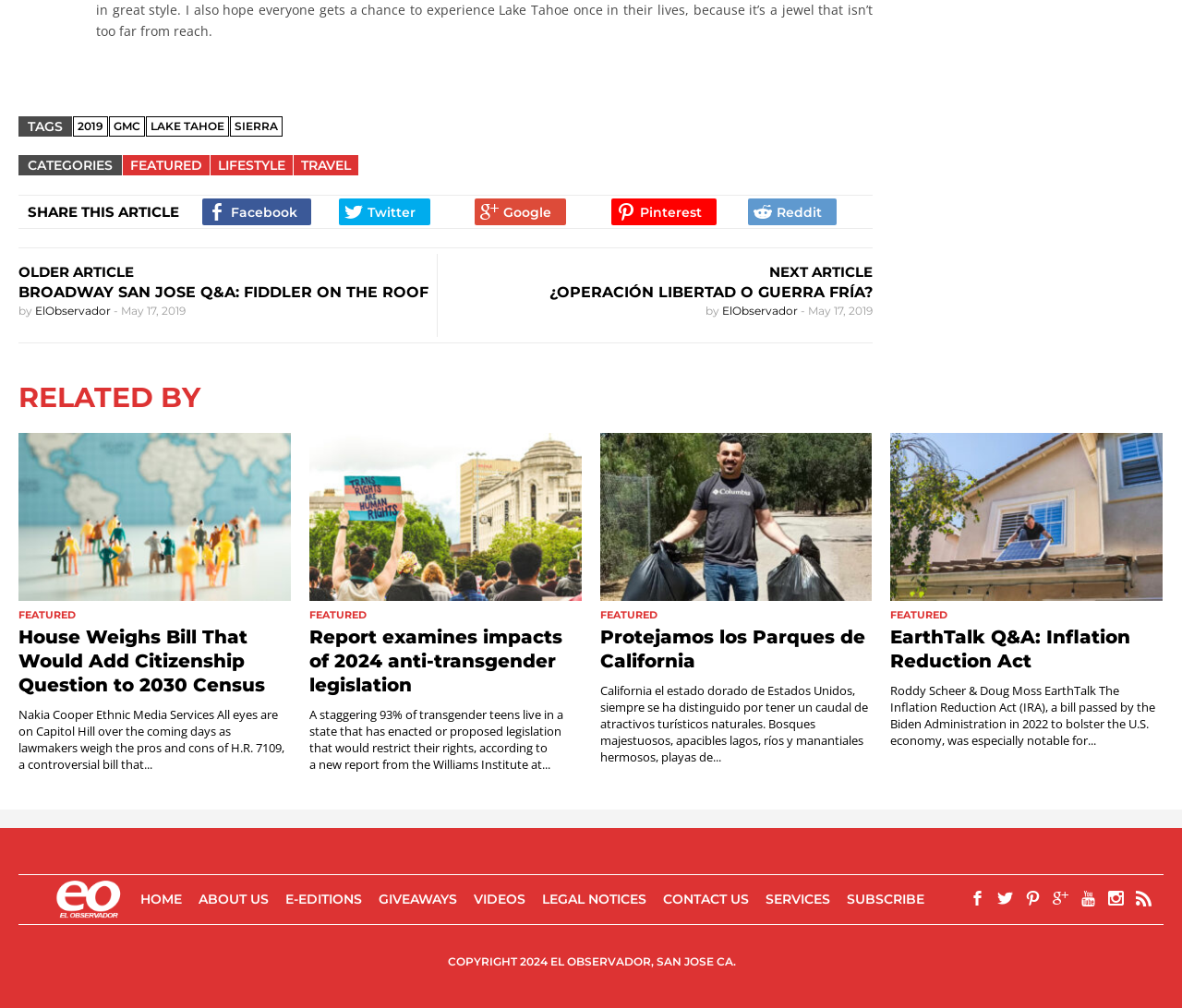Please locate the bounding box coordinates of the element that should be clicked to complete the given instruction: "Visit the homepage of El Observador".

[0.016, 0.866, 0.106, 0.884]